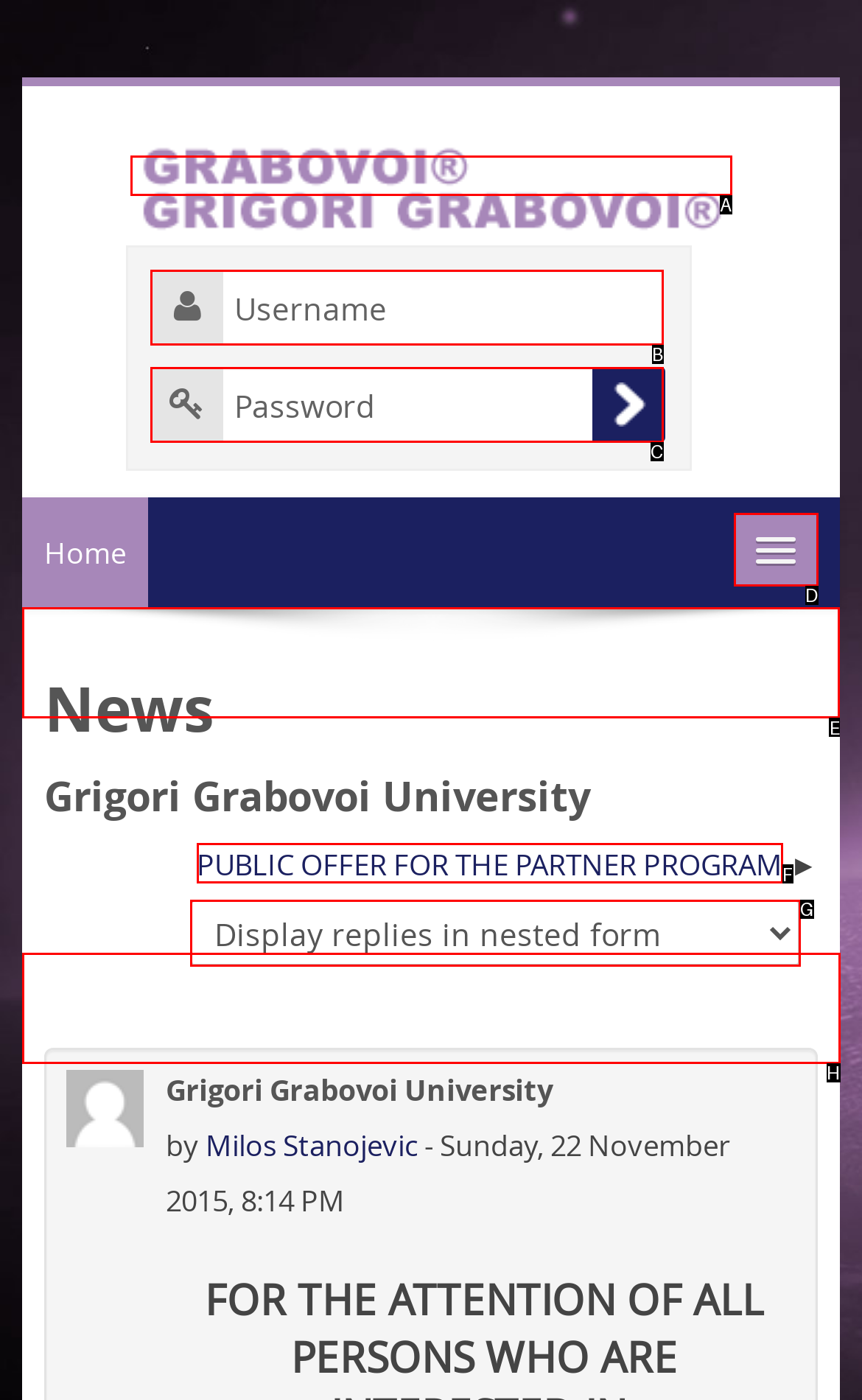For the task: Go to Library, tell me the letter of the option you should click. Answer with the letter alone.

E